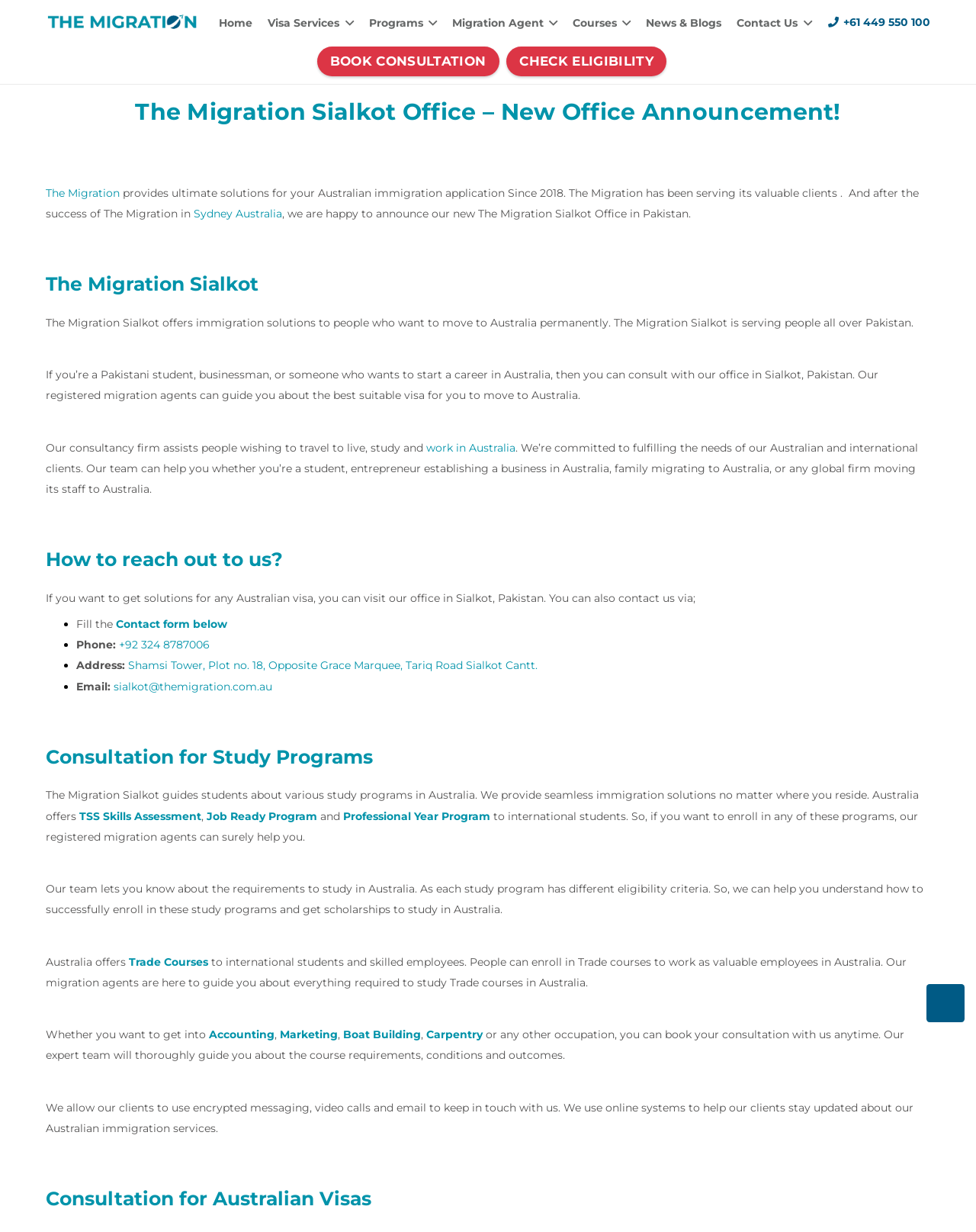Identify the bounding box coordinates for the UI element mentioned here: "+61 449 550 100". Provide the coordinates as four float values between 0 and 1, i.e., [left, top, right, bottom].

[0.849, 0.012, 0.953, 0.024]